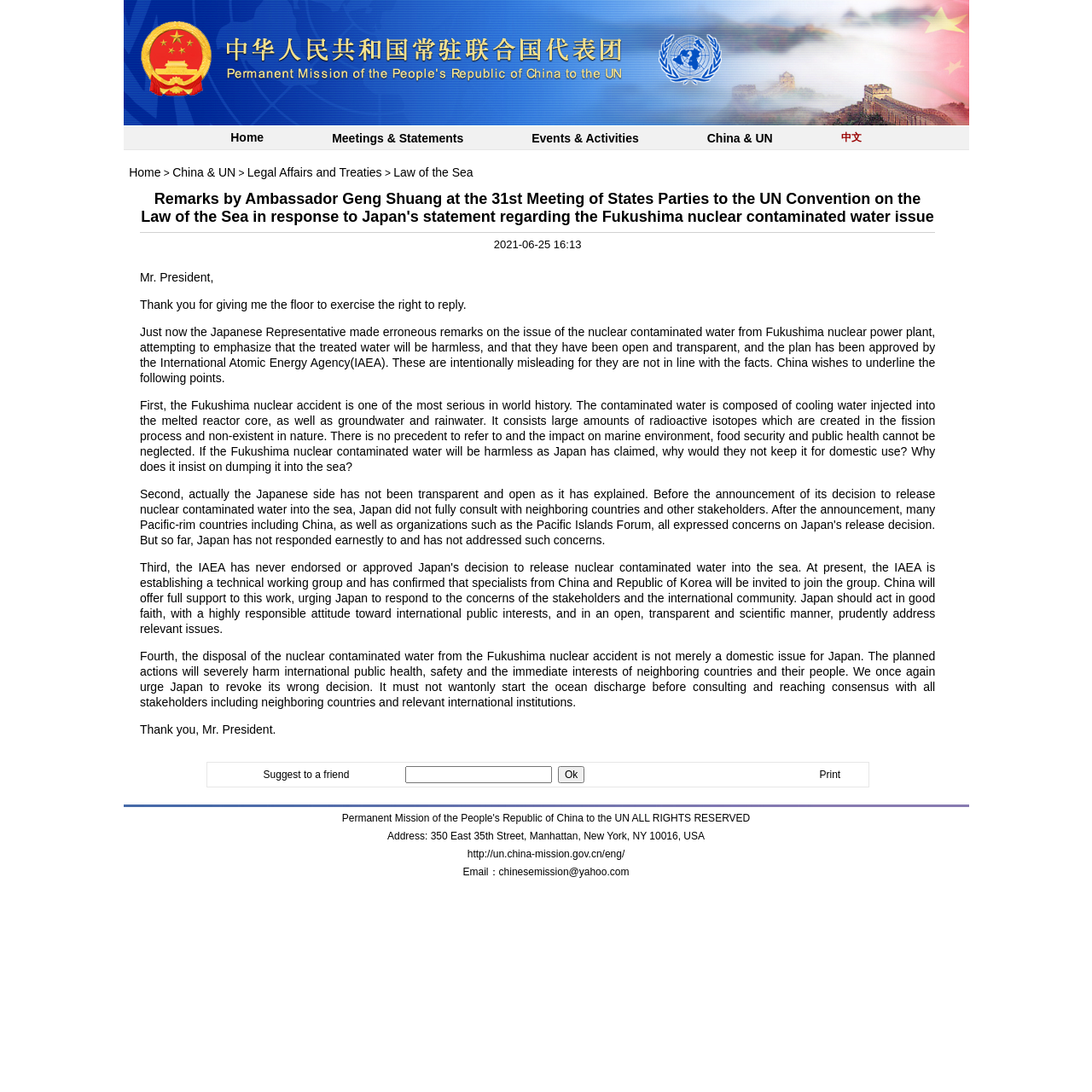Please find and report the bounding box coordinates of the element to click in order to perform the following action: "Click Print". The coordinates should be expressed as four float numbers between 0 and 1, in the format [left, top, right, bottom].

[0.75, 0.704, 0.77, 0.715]